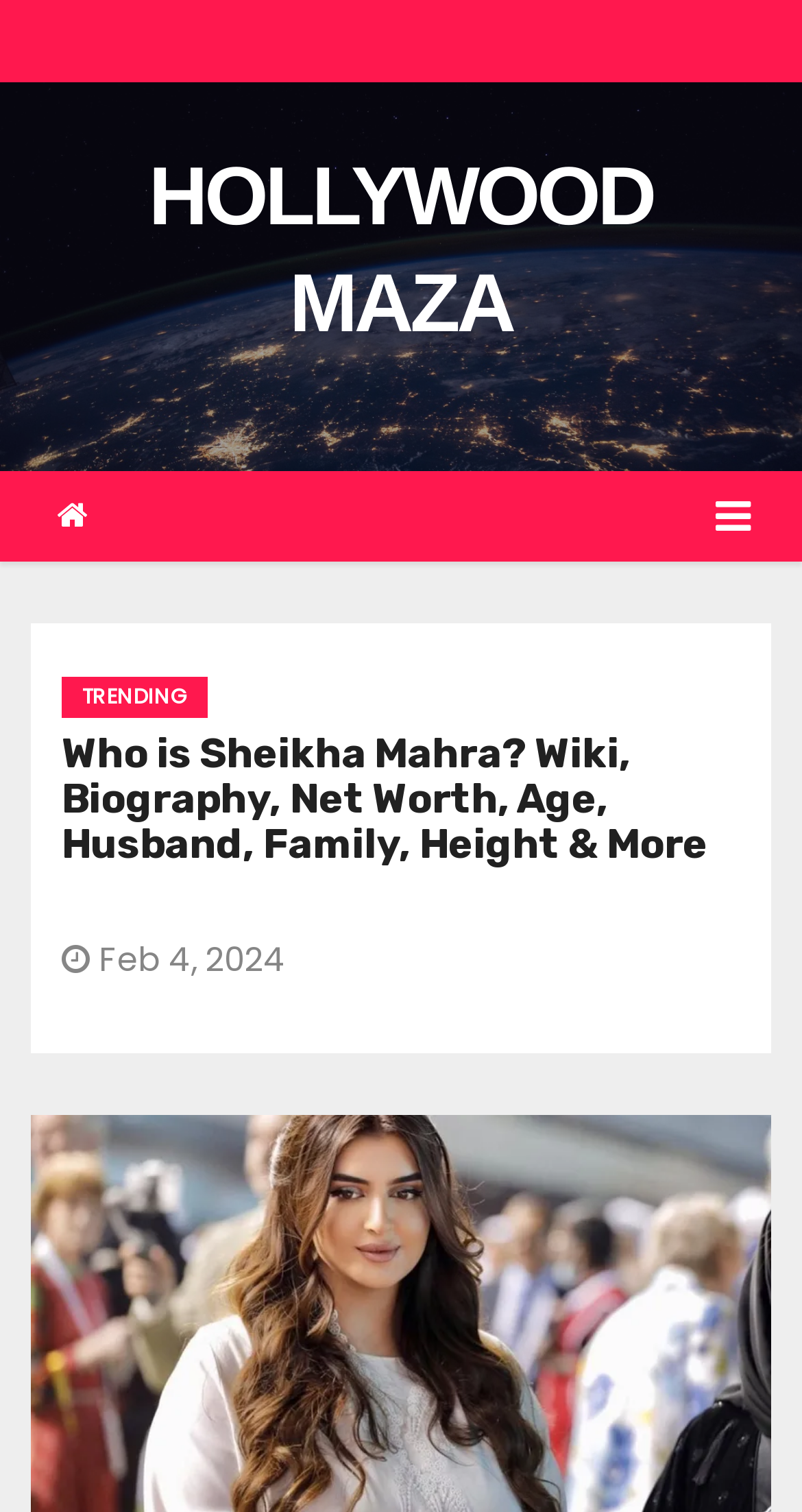What is the purpose of the button on the top right?
From the image, respond with a single word or phrase.

Toggle navigation